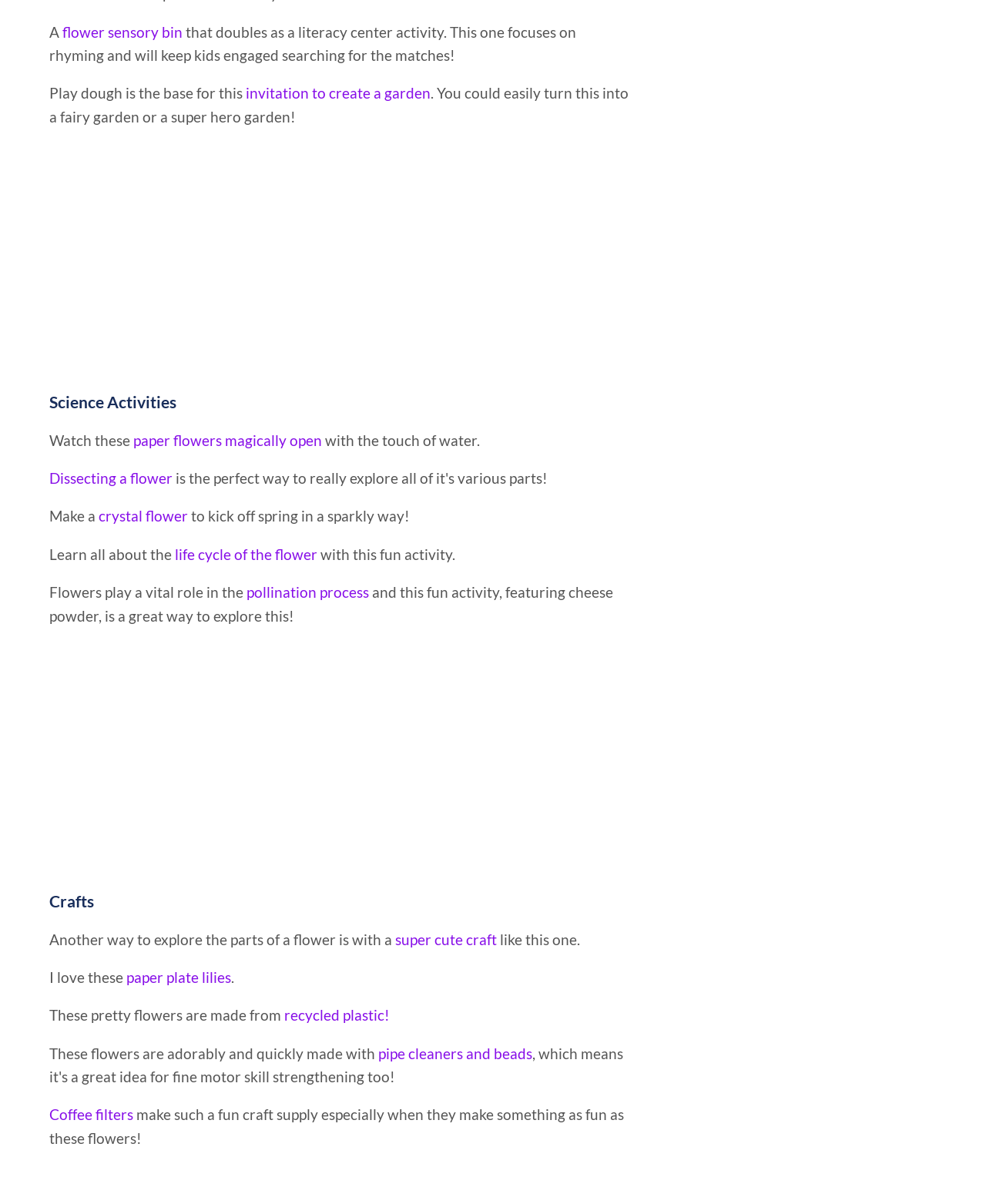Please provide a one-word or short phrase answer to the question:
What is the base of the flower sensory bin activity?

Play dough